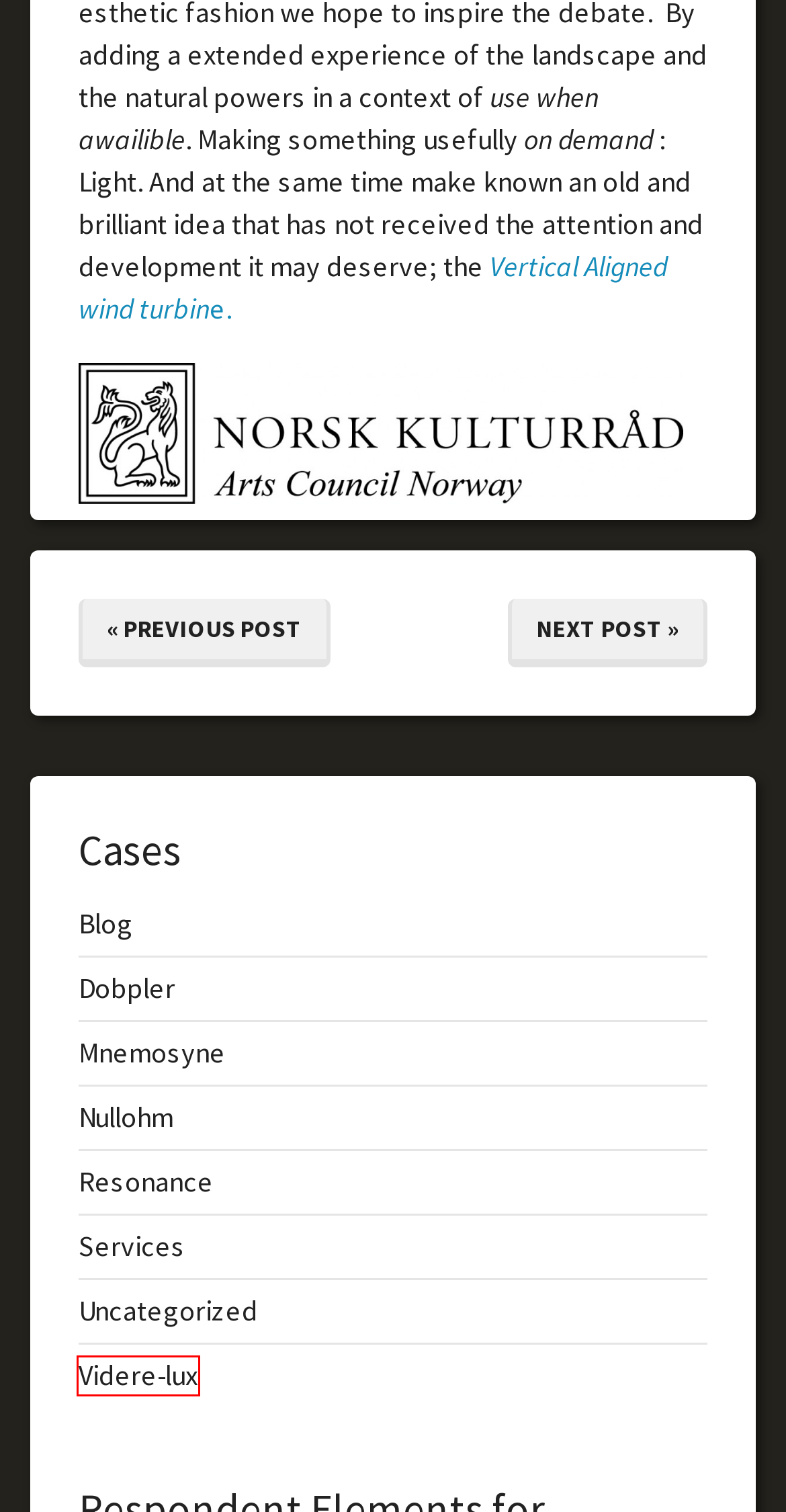Look at the screenshot of the webpage and find the element within the red bounding box. Choose the webpage description that best fits the new webpage that will appear after clicking the element. Here are the candidates:
A. Project cooperation with Paris based Oidem. – nullohm
B. Nullohm to exhibit at Louisiana Museum of Modern Art – nullohm
C. Dobpler – nullohm
D. Mnemosyne – nullohm
E. Videre-lux – nullohm
F. Nullohm – nullohm
G. Services – nullohm
H. Uncategorized – nullohm

E